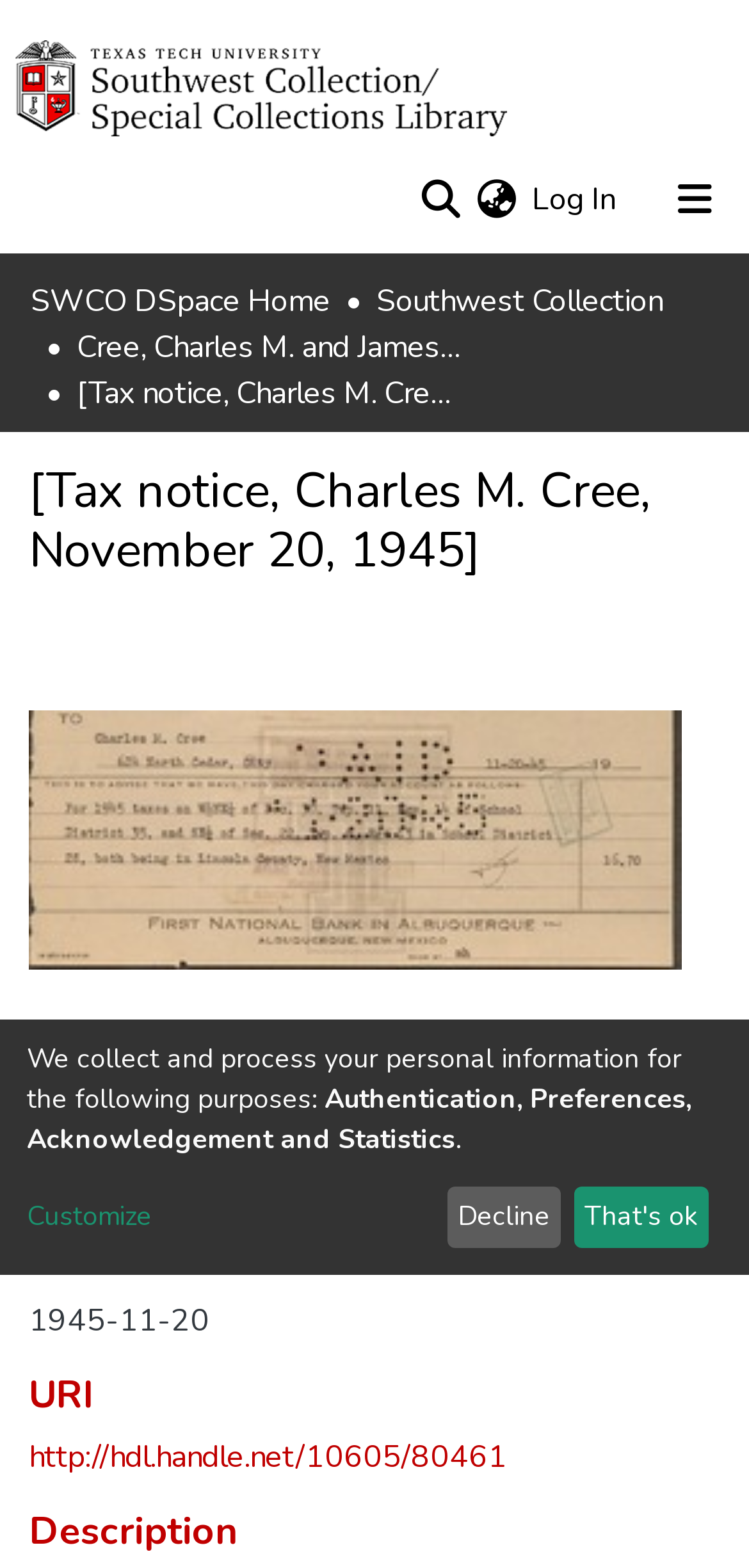Find the bounding box coordinates of the element to click in order to complete the given instruction: "Download Tax notice 1945.pdf."

[0.038, 0.742, 0.592, 0.769]